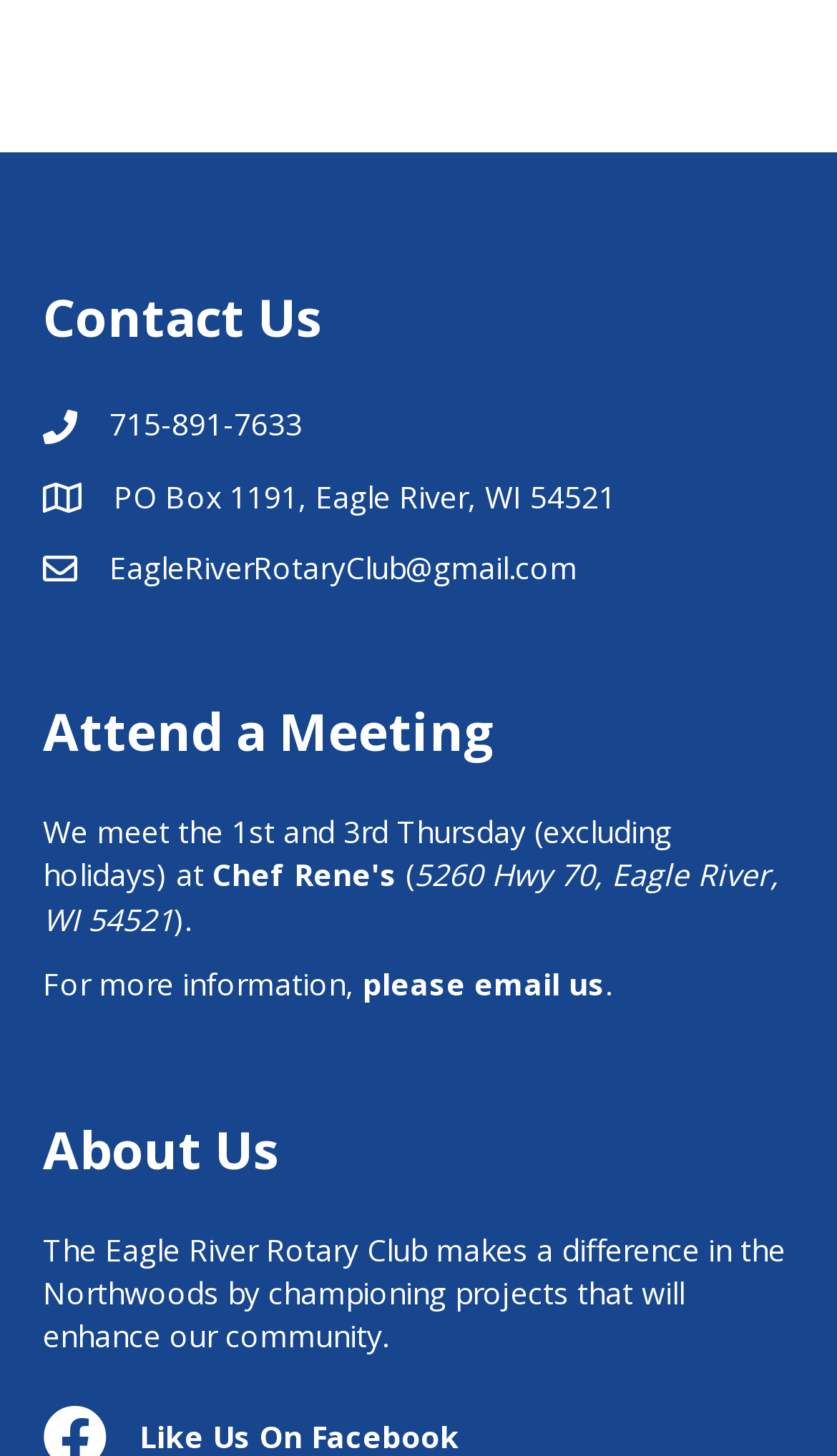What is the email address to contact?
Using the screenshot, give a one-word or short phrase answer.

EagleRiverRotaryClub@gmail.com